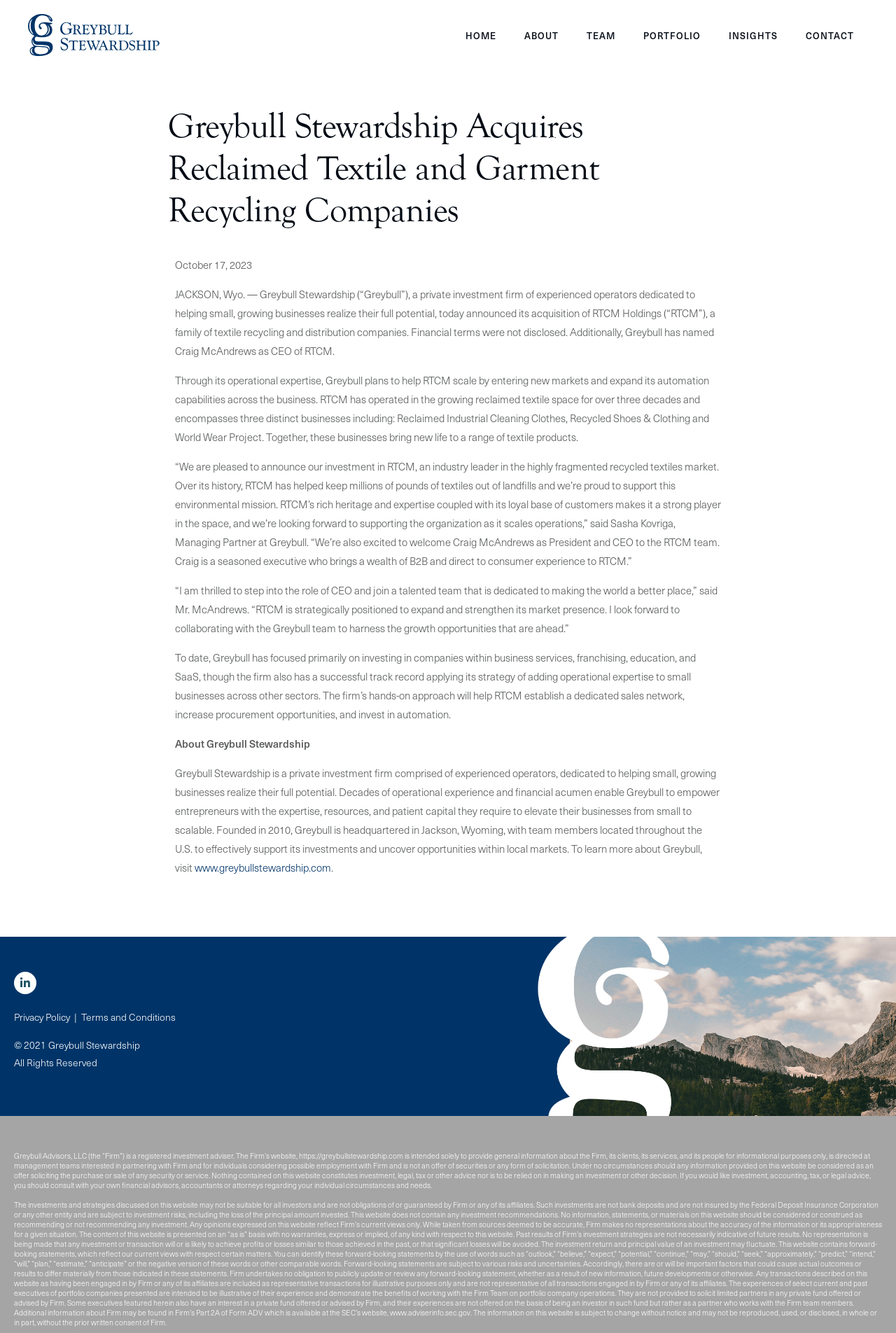Identify the bounding box coordinates for the region of the element that should be clicked to carry out the instruction: "Go to HOME page". The bounding box coordinates should be four float numbers between 0 and 1, i.e., [left, top, right, bottom].

None